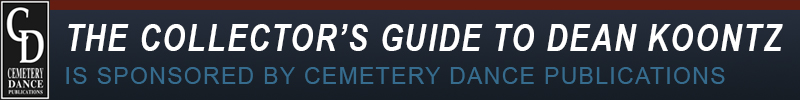Offer a detailed narrative of the scene shown in the image.

This image features a banner for "The Collector's Guide to Dean Koontz," prominently displaying the title in bold, eye-catching text. The design is complemented by the logo of Cemetery Dance Publications, which sponsors the guide, reinforcing its connection to literature and publishing. The banner is set against a gradient background that transitions from dark to light, creating a striking visual appeal. This sponsorship highlights the role of Cemetery Dance Publications in the literary community, specifically regarding the works and collection related to the acclaimed author Dean Koontz.